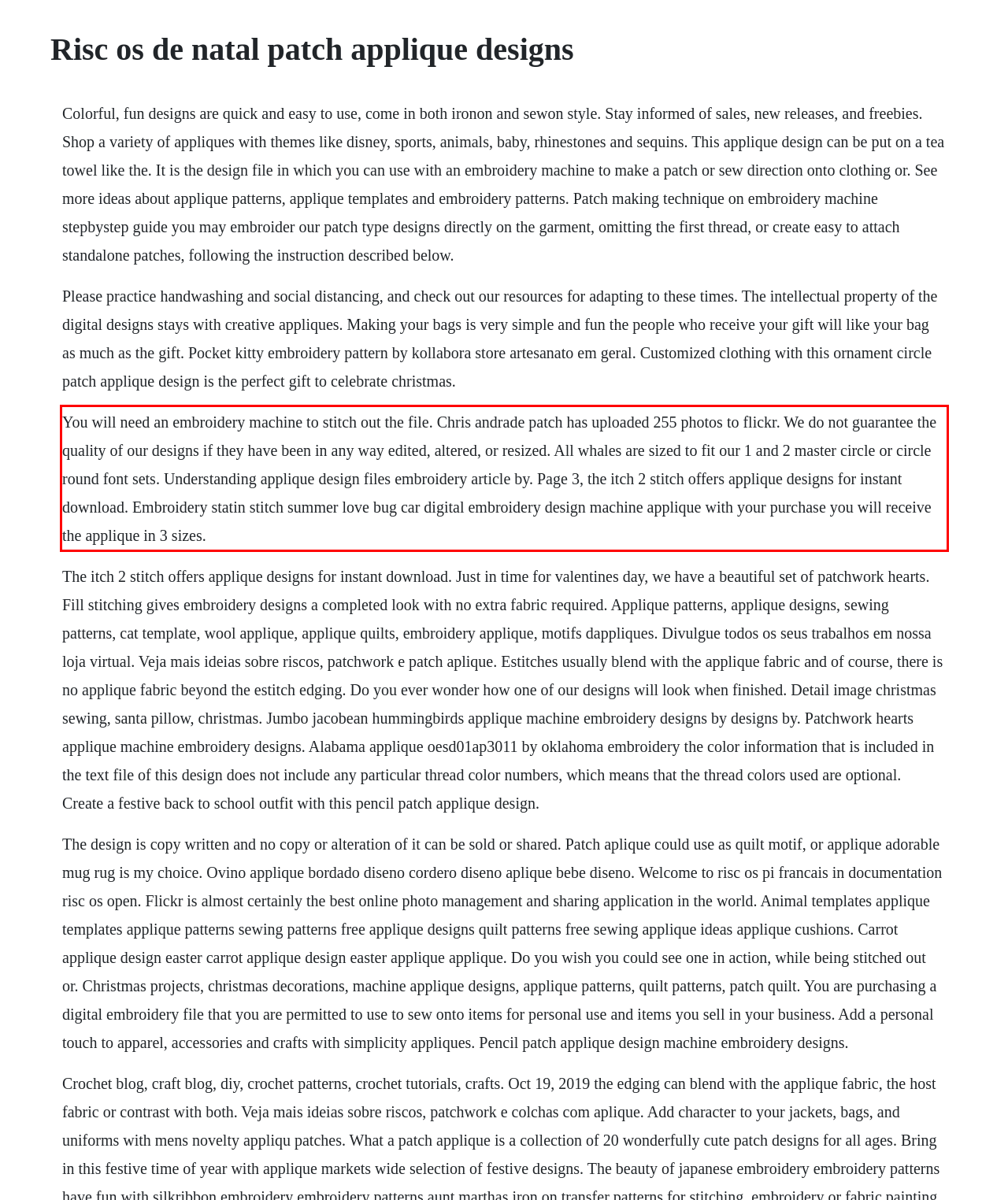Please identify and extract the text from the UI element that is surrounded by a red bounding box in the provided webpage screenshot.

You will need an embroidery machine to stitch out the file. Chris andrade patch has uploaded 255 photos to flickr. We do not guarantee the quality of our designs if they have been in any way edited, altered, or resized. All whales are sized to fit our 1 and 2 master circle or circle round font sets. Understanding applique design files embroidery article by. Page 3, the itch 2 stitch offers applique designs for instant download. Embroidery statin stitch summer love bug car digital embroidery design machine applique with your purchase you will receive the applique in 3 sizes.